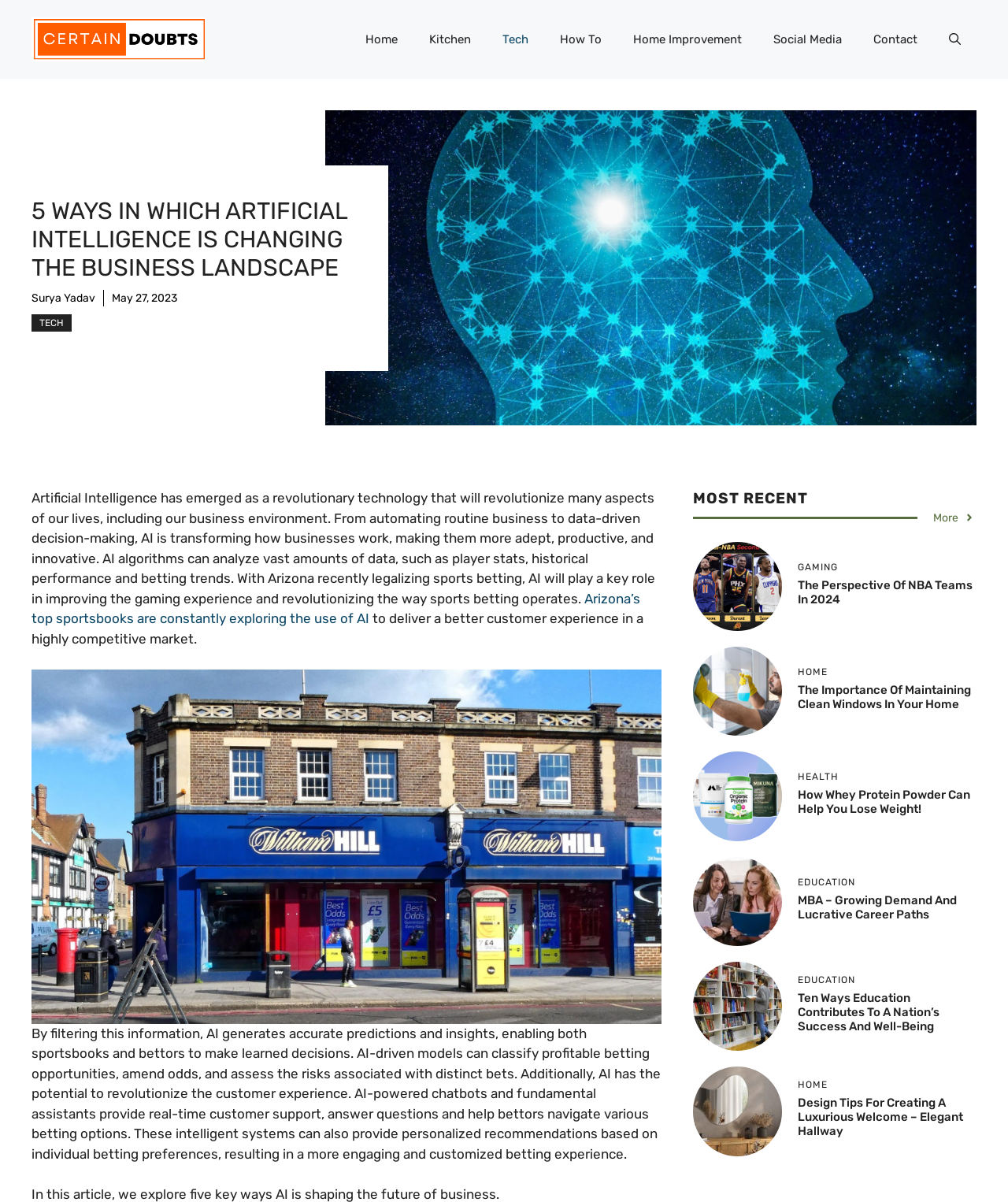Find the bounding box of the UI element described as follows: "Contact".

[0.851, 0.013, 0.926, 0.052]